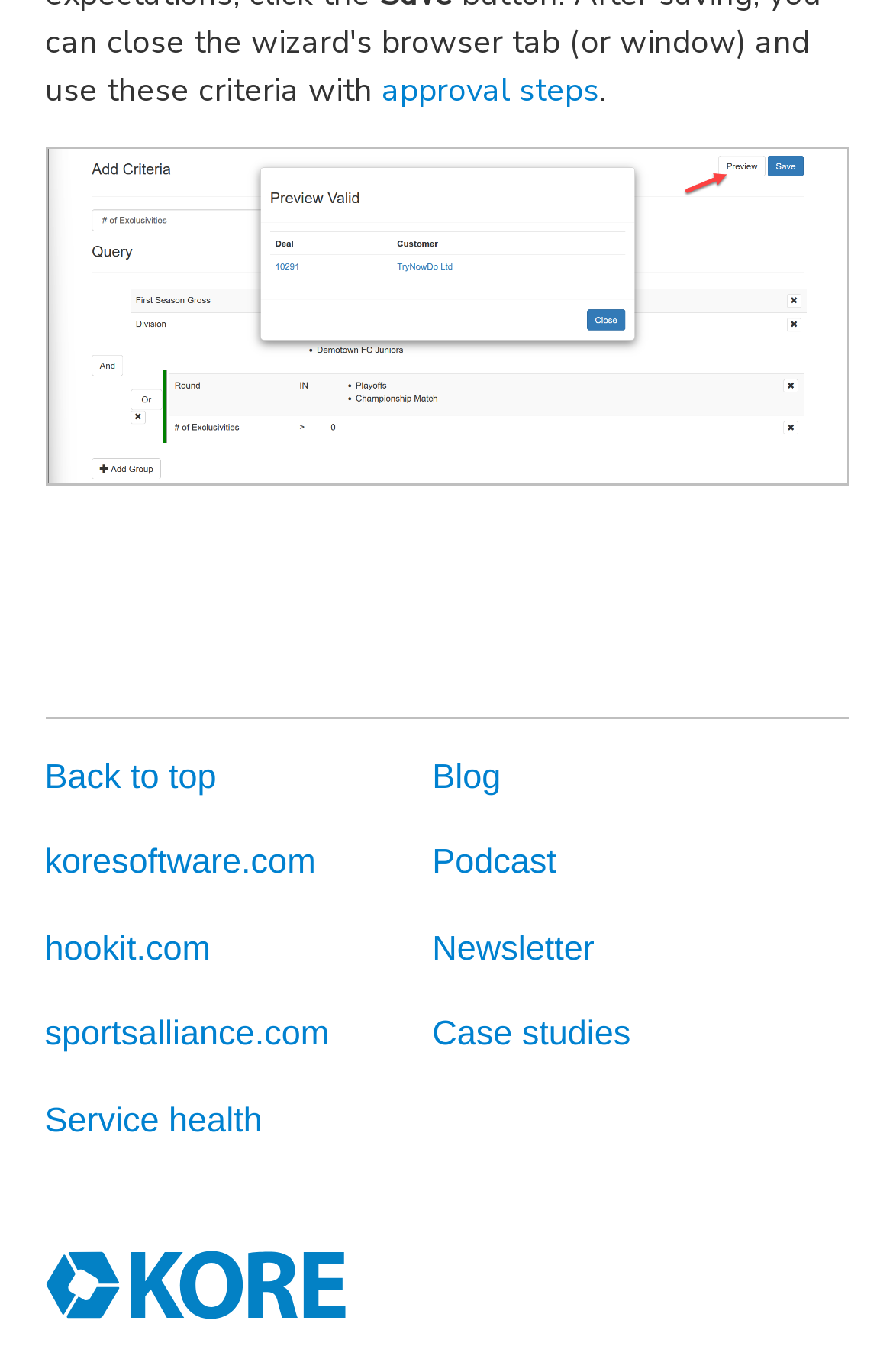Bounding box coordinates should be in the format (top-left x, top-left y, bottom-right x, bottom-right y) and all values should be floating point numbers between 0 and 1. Determine the bounding box coordinate for the UI element described as: Back to top

[0.05, 0.552, 0.242, 0.58]